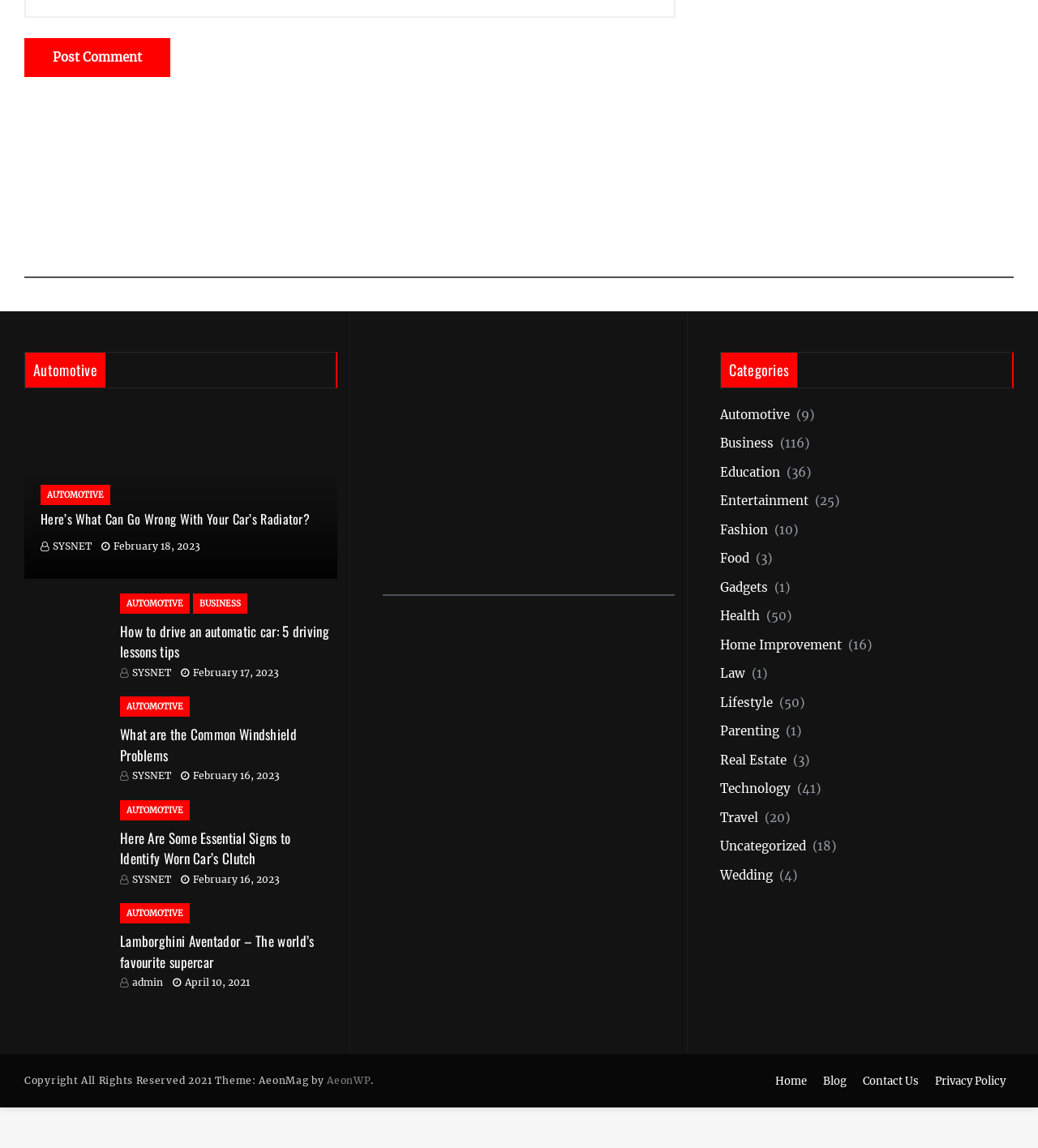What is the author of the last article? From the image, respond with a single word or brief phrase.

admin